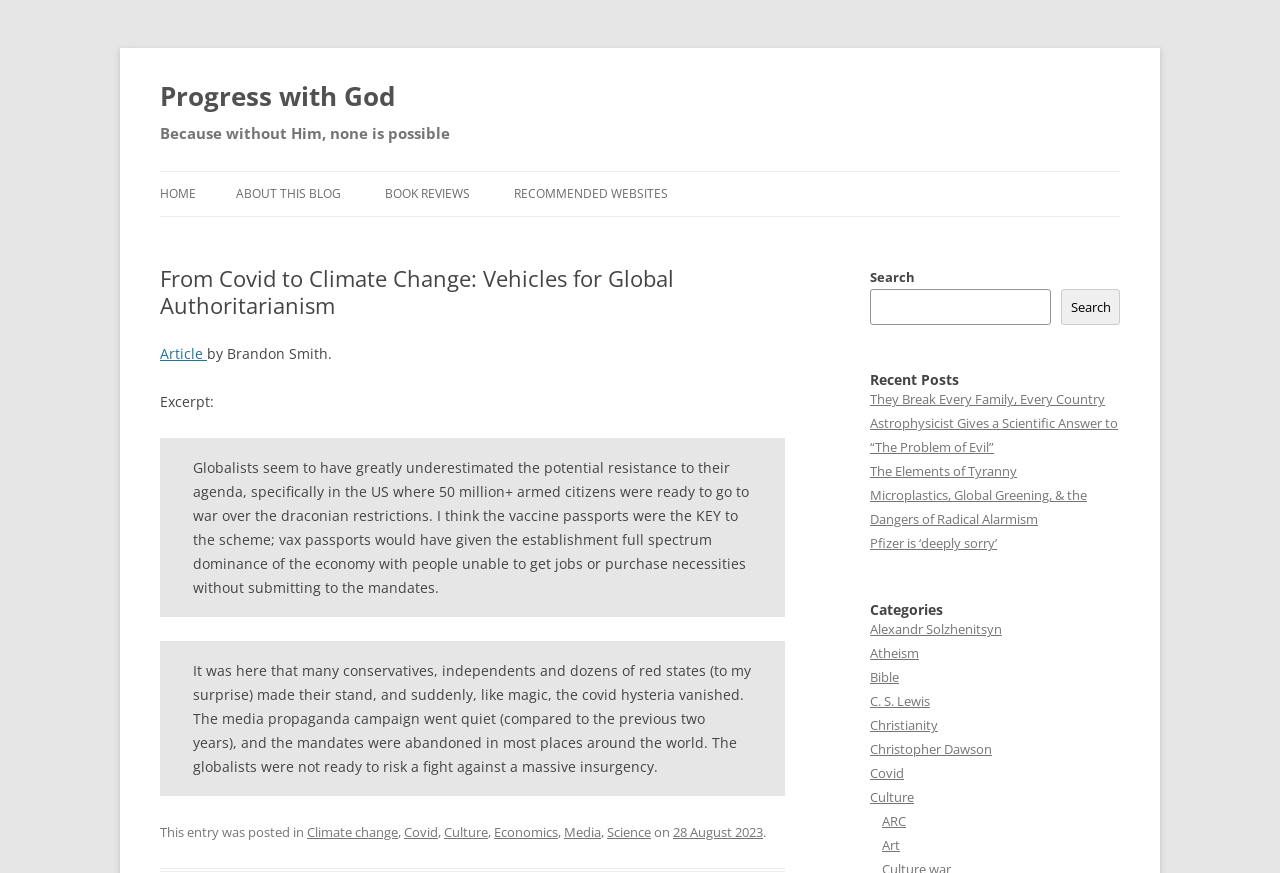Carefully examine the image and provide an in-depth answer to the question: Who is the author of the article?

The author of the article can be found in the static text element below the article title, which reads 'by Brandon Smith'.